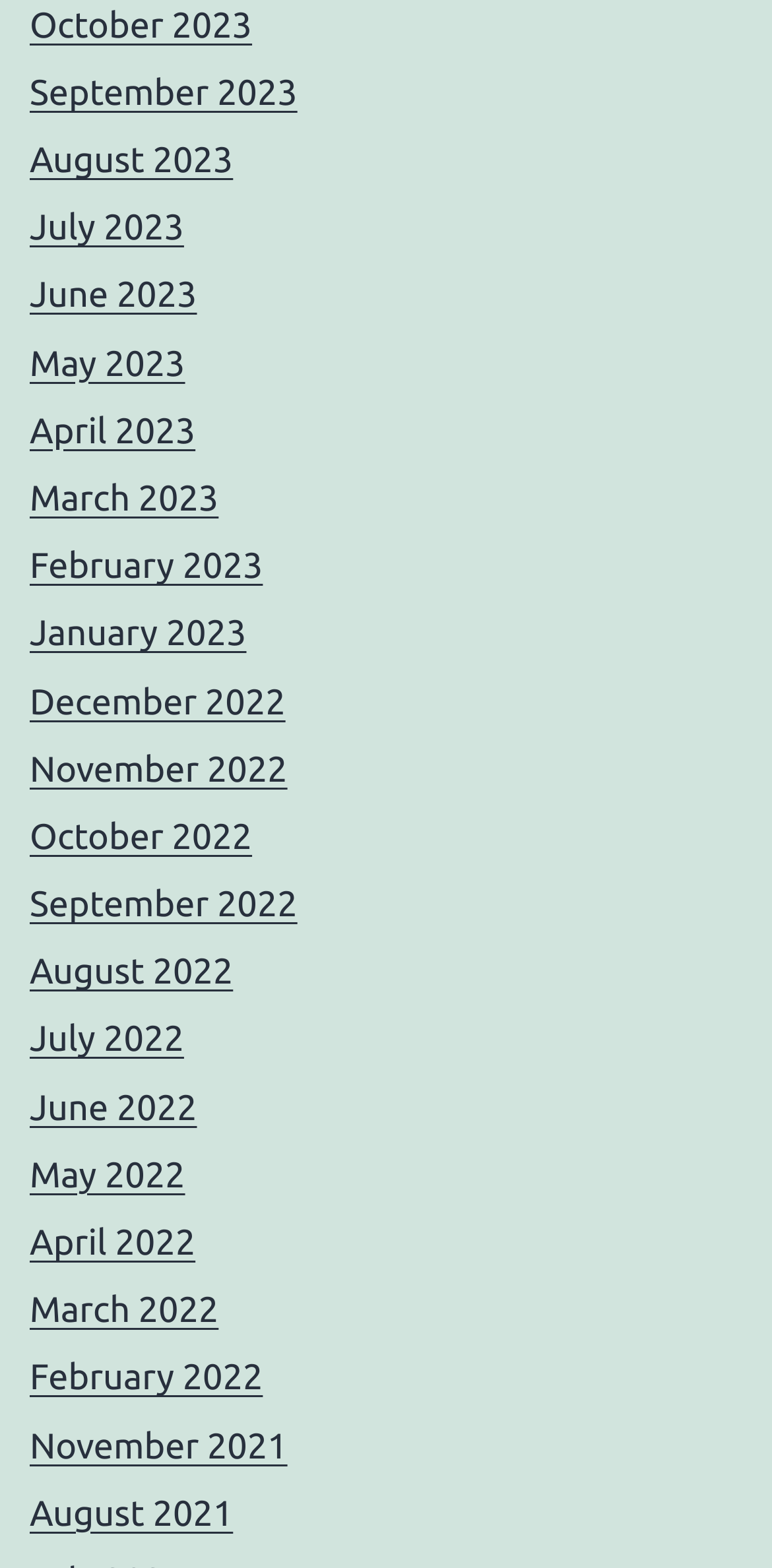Please find the bounding box coordinates of the element that must be clicked to perform the given instruction: "Set Cookie Preferences". The coordinates should be four float numbers from 0 to 1, i.e., [left, top, right, bottom].

None